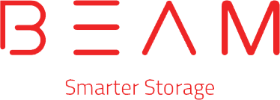What is the aesthetic of the overall design?
Use the image to answer the question with a single word or phrase.

modern and approachable